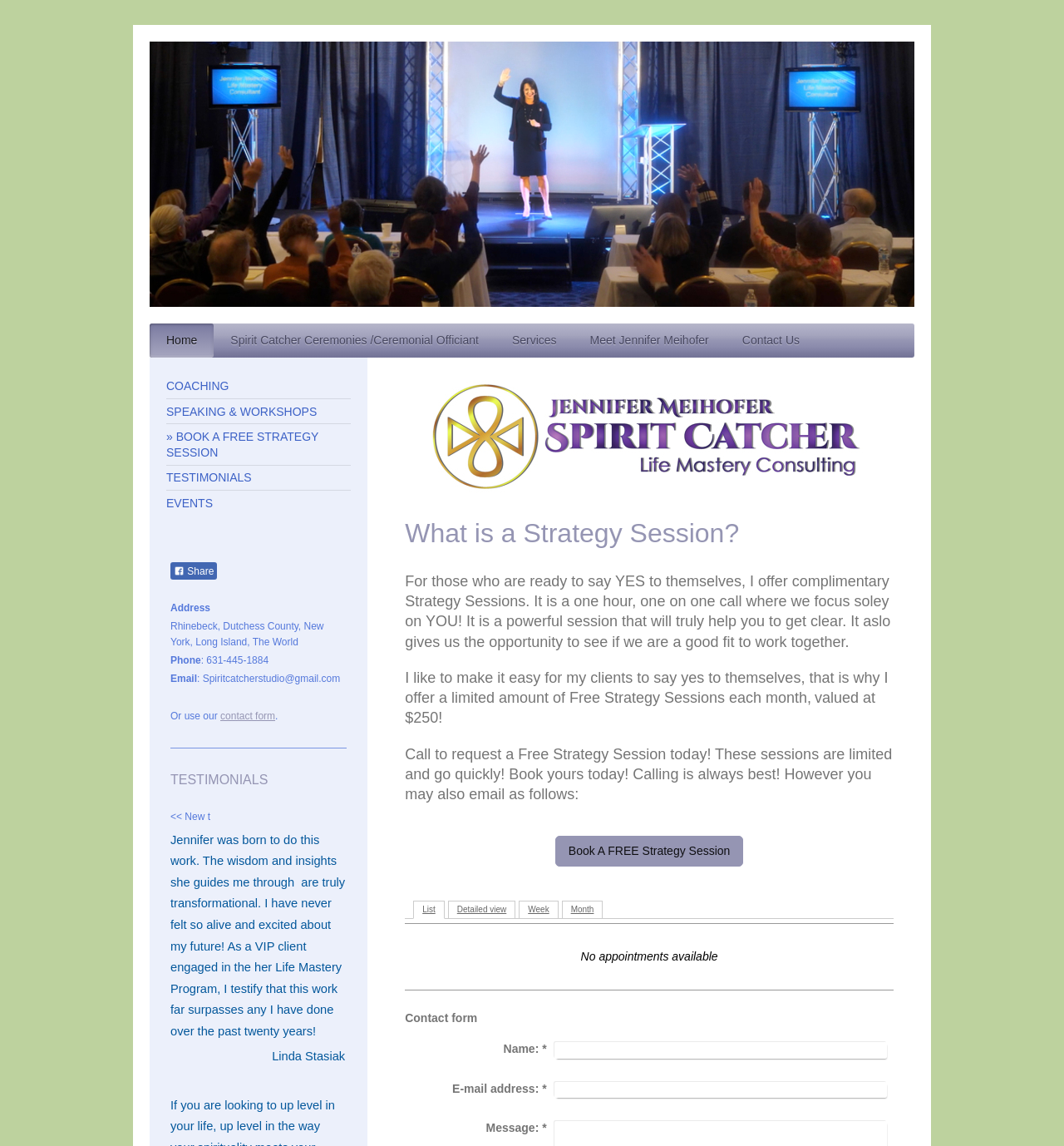What is the purpose of the strategy session?
We need a detailed and exhaustive answer to the question. Please elaborate.

According to the webpage, the strategy session is a one-hour, one-on-one call that focuses solely on the individual, and it is a powerful session that will truly help them to get clear.